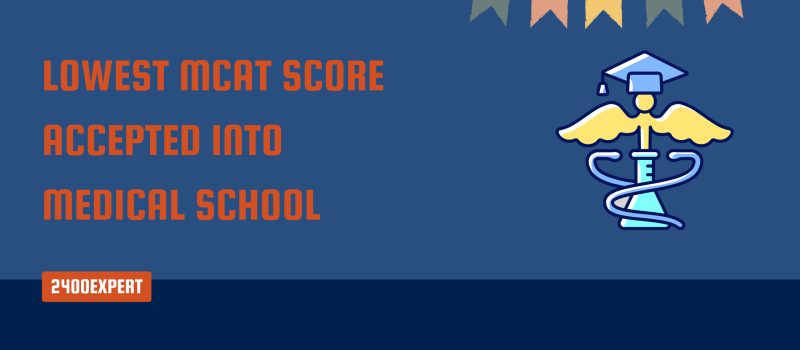What is the branding placed in a contrasting orange rectangular box?
From the image, respond with a single word or phrase.

2400EXPERT